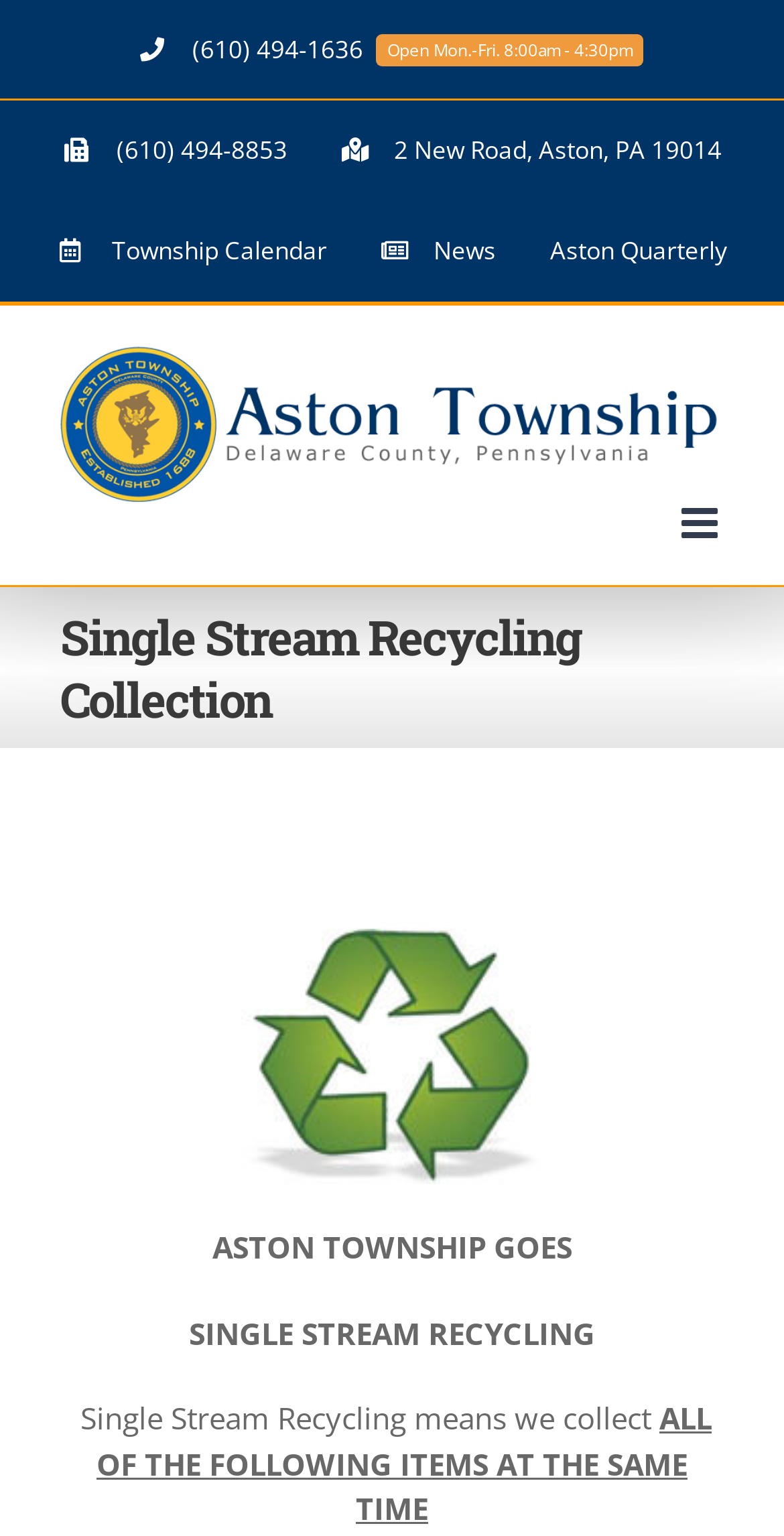Carefully observe the image and respond to the question with a detailed answer:
What is the phone number for general inquiries?

I found the phone number by looking at the navigation section, where I saw a link with the text '(610) 494-1636 Open Mon.-Fri. 8:00am - 4:30pm', which suggests that this is the phone number for general inquiries.